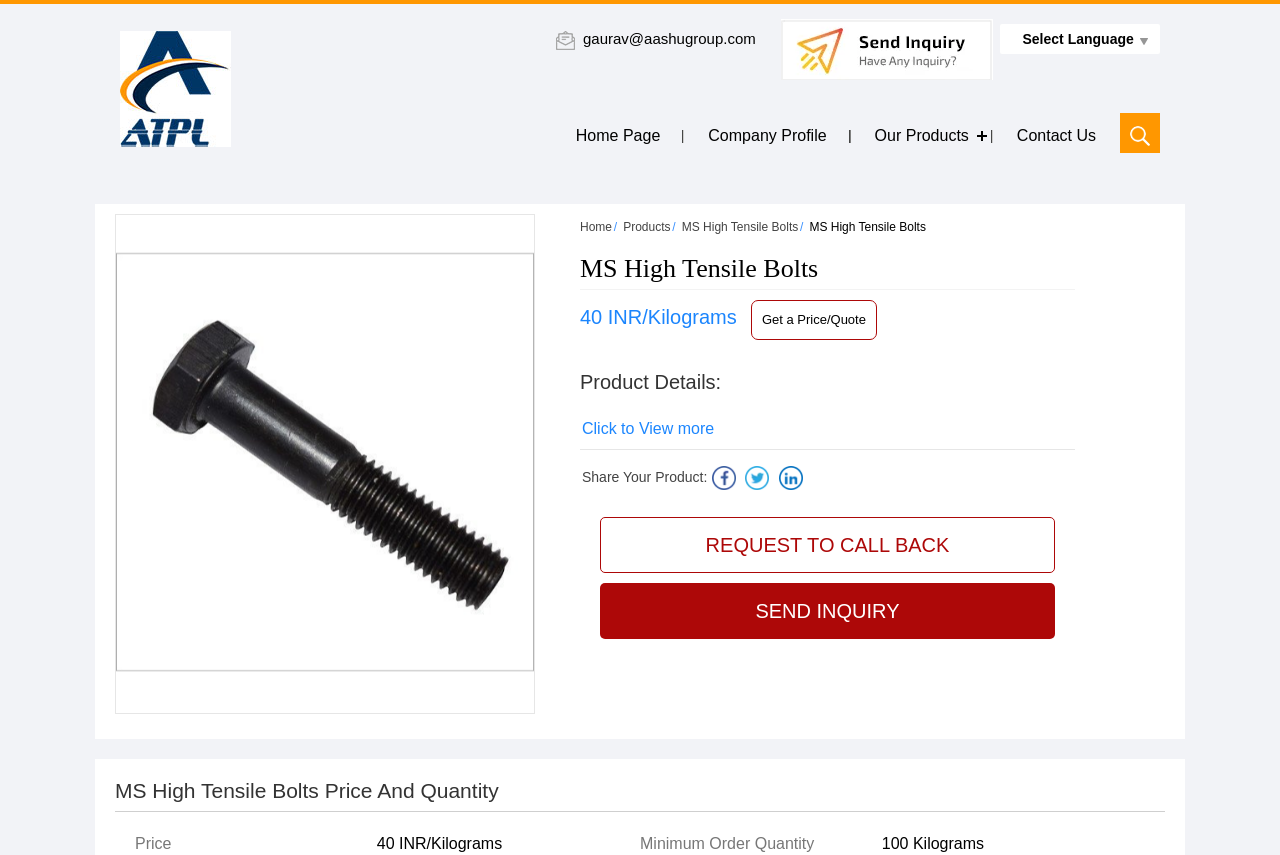What is the minimum order quantity for MS High Tensile Bolts?
Based on the image, answer the question in a detailed manner.

The minimum order quantity can be found in the product details section, where it is written as 'Minimum Order Quantity: 100 Kilograms'.